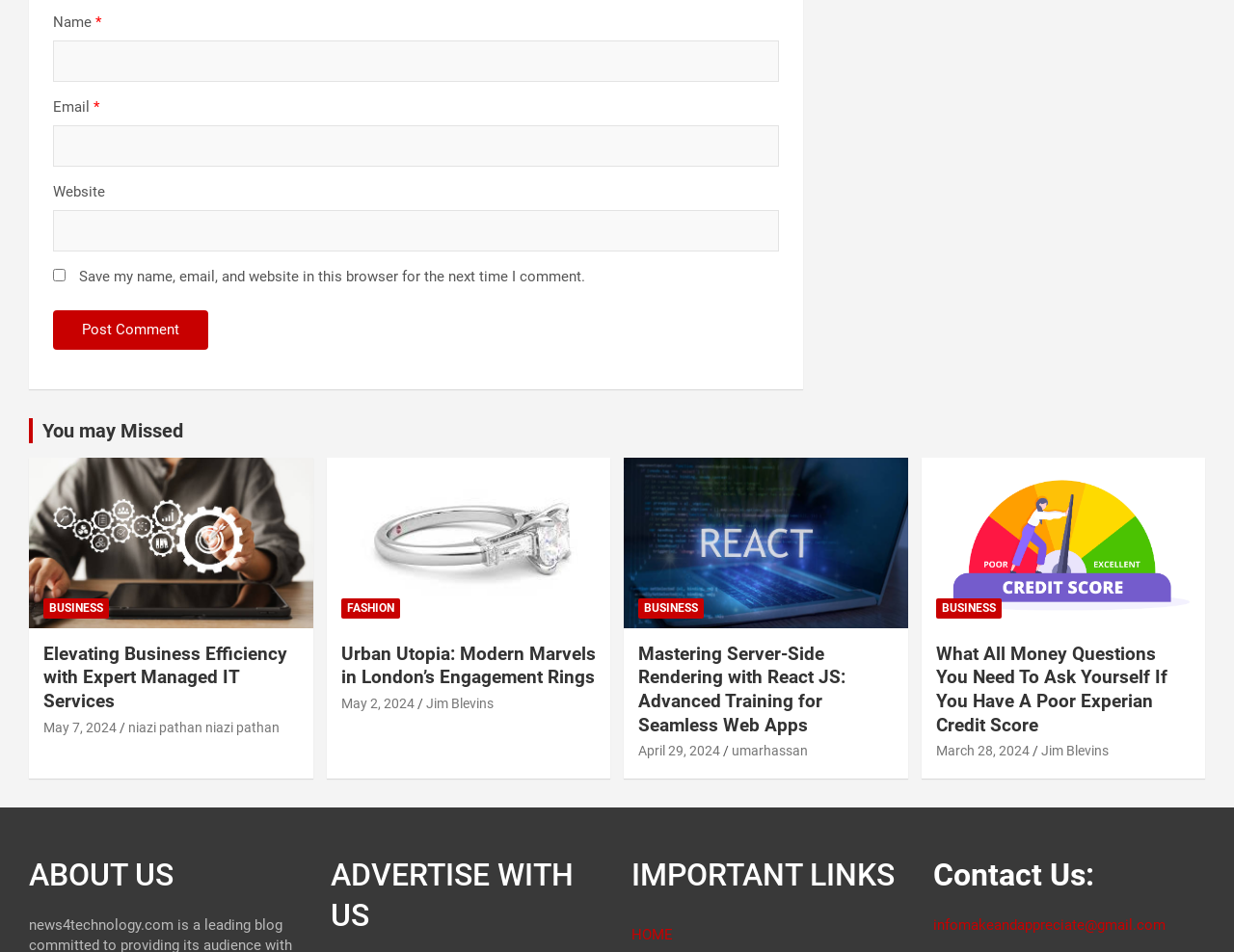Using the information in the image, give a detailed answer to the following question: How many categories are listed at the top?

The categories listed at the top of the webpage are 'You may Missed', 'BUSINESS', and 'FASHION', which suggests that there are three categories in total.